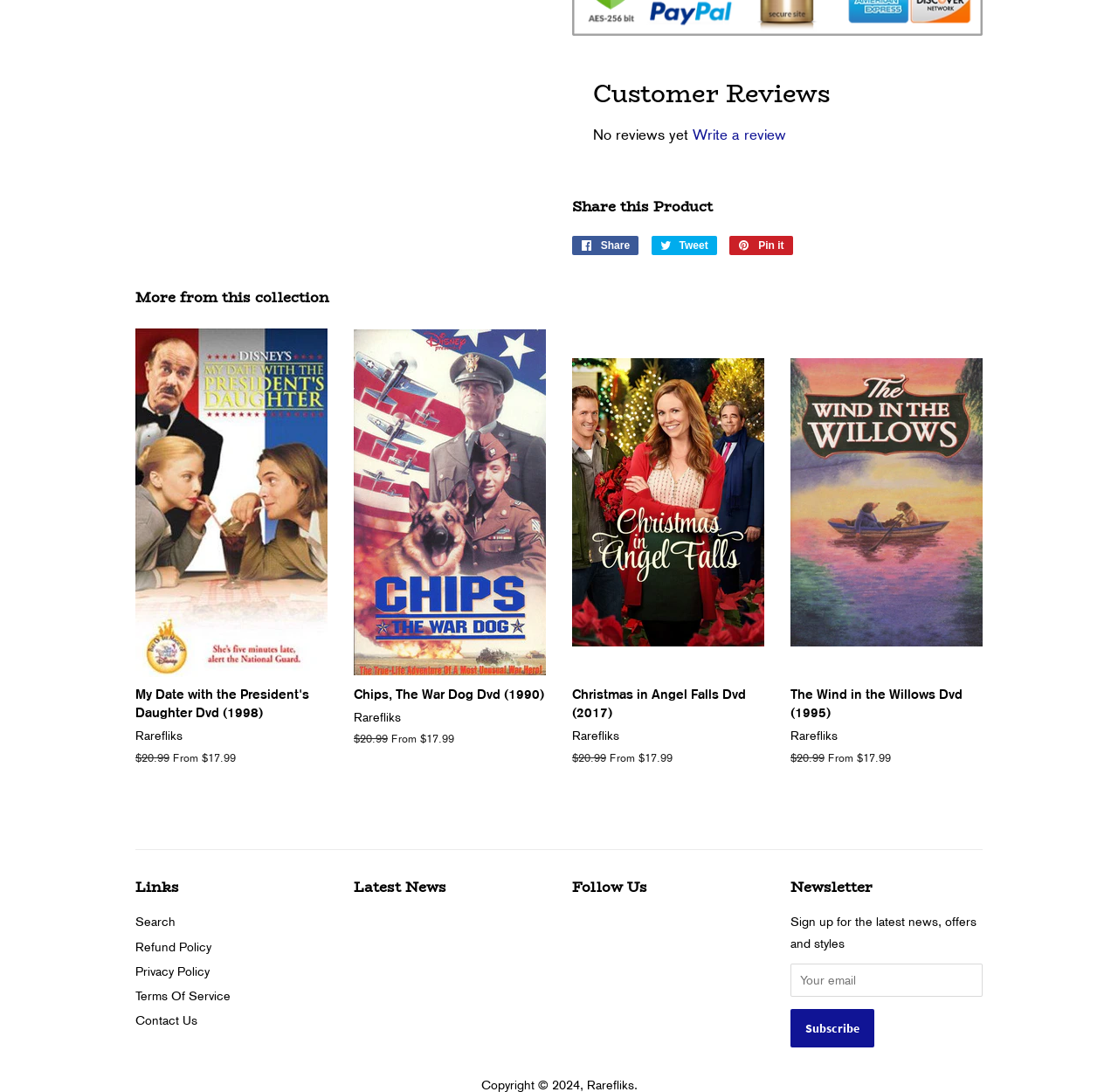Find the bounding box coordinates for the HTML element described in this sentence: "Pin it Pin on Pinterest". Provide the coordinates as four float numbers between 0 and 1, in the format [left, top, right, bottom].

[0.653, 0.216, 0.709, 0.233]